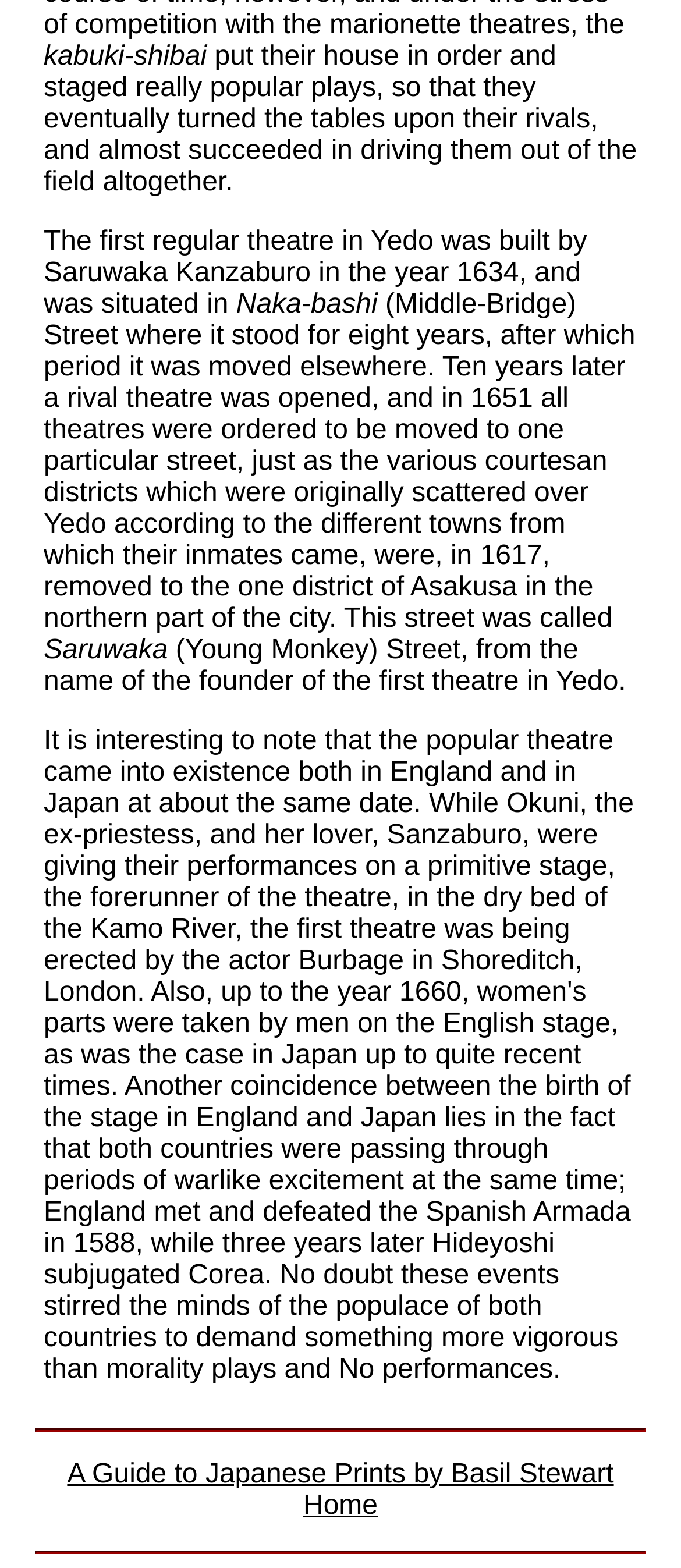What type of area is this webpage about?
Carefully examine the image and provide a detailed answer to the question.

The webpage appears to be about the history of theatres in Yedo, which is an old name for Tokyo, Japan, indicating that the webpage is about a city.